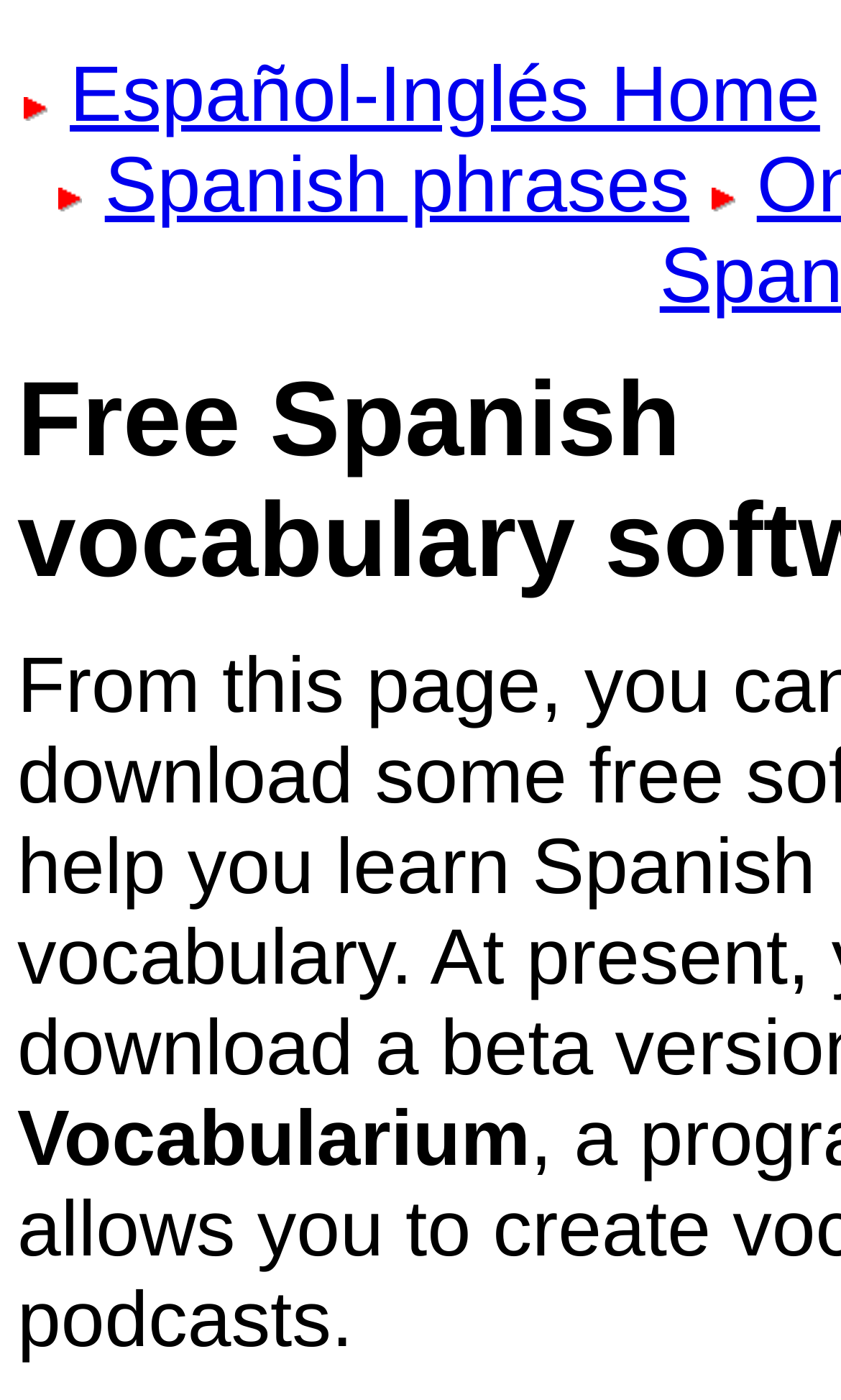Determine which piece of text is the heading of the webpage and provide it.

Free Spanish vocabulary software